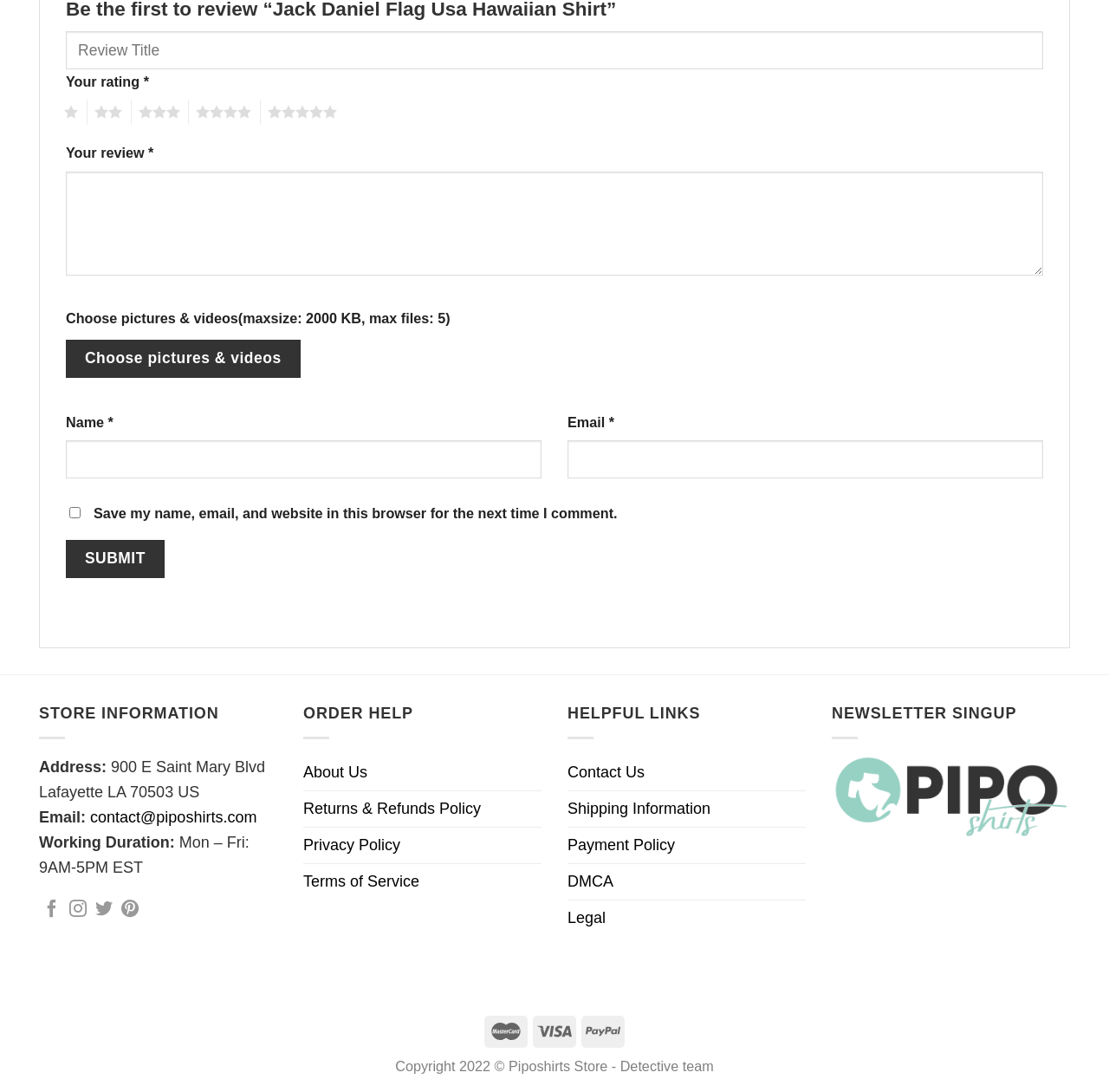Based on the element description DMCA, identify the bounding box coordinates for the UI element. The coordinates should be in the format (top-left x, top-left y, bottom-right x, bottom-right y) and within the 0 to 1 range.

[0.512, 0.791, 0.553, 0.824]